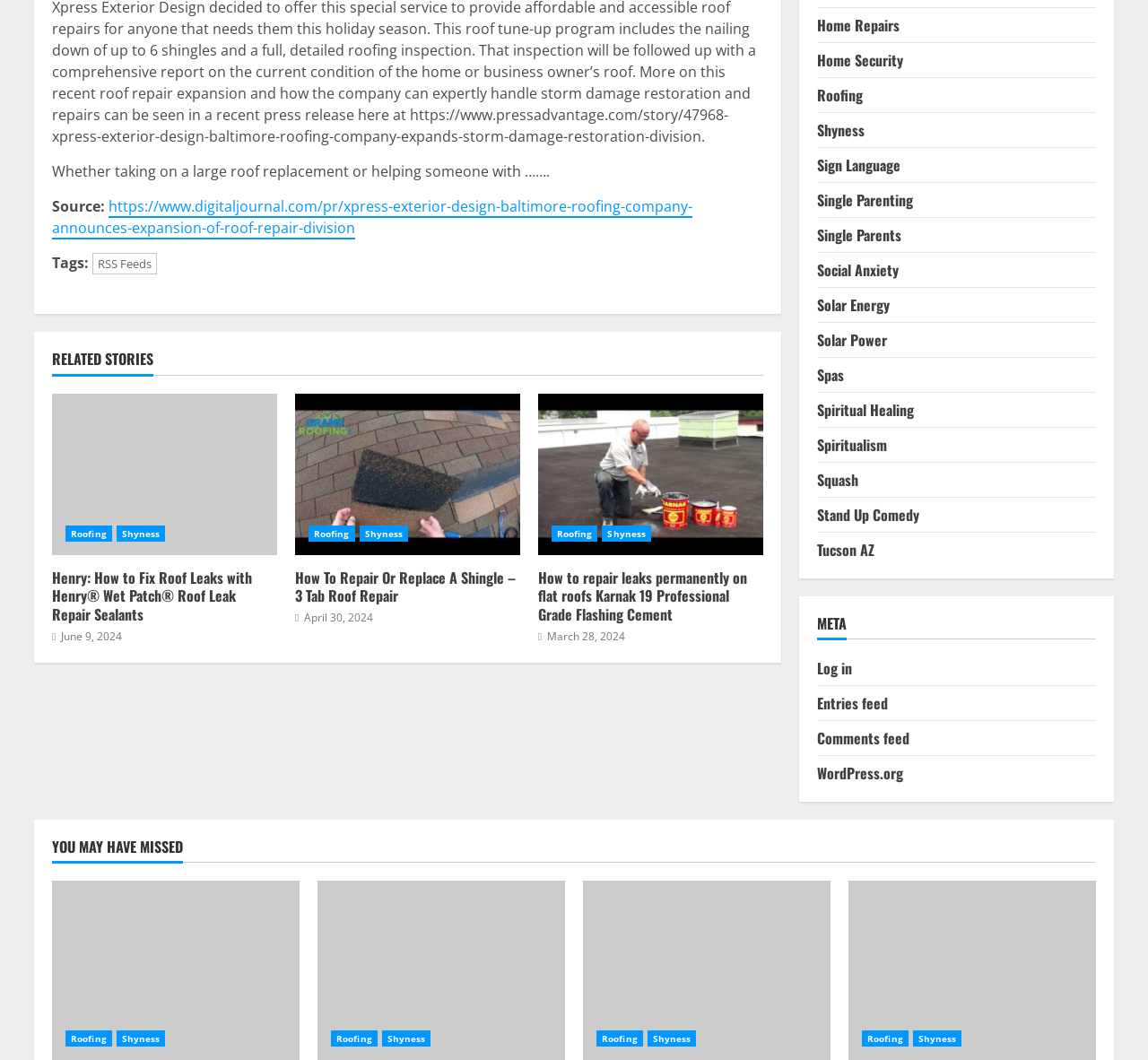Answer the question briefly using a single word or phrase: 
What is the topic of the first article?

Roofing